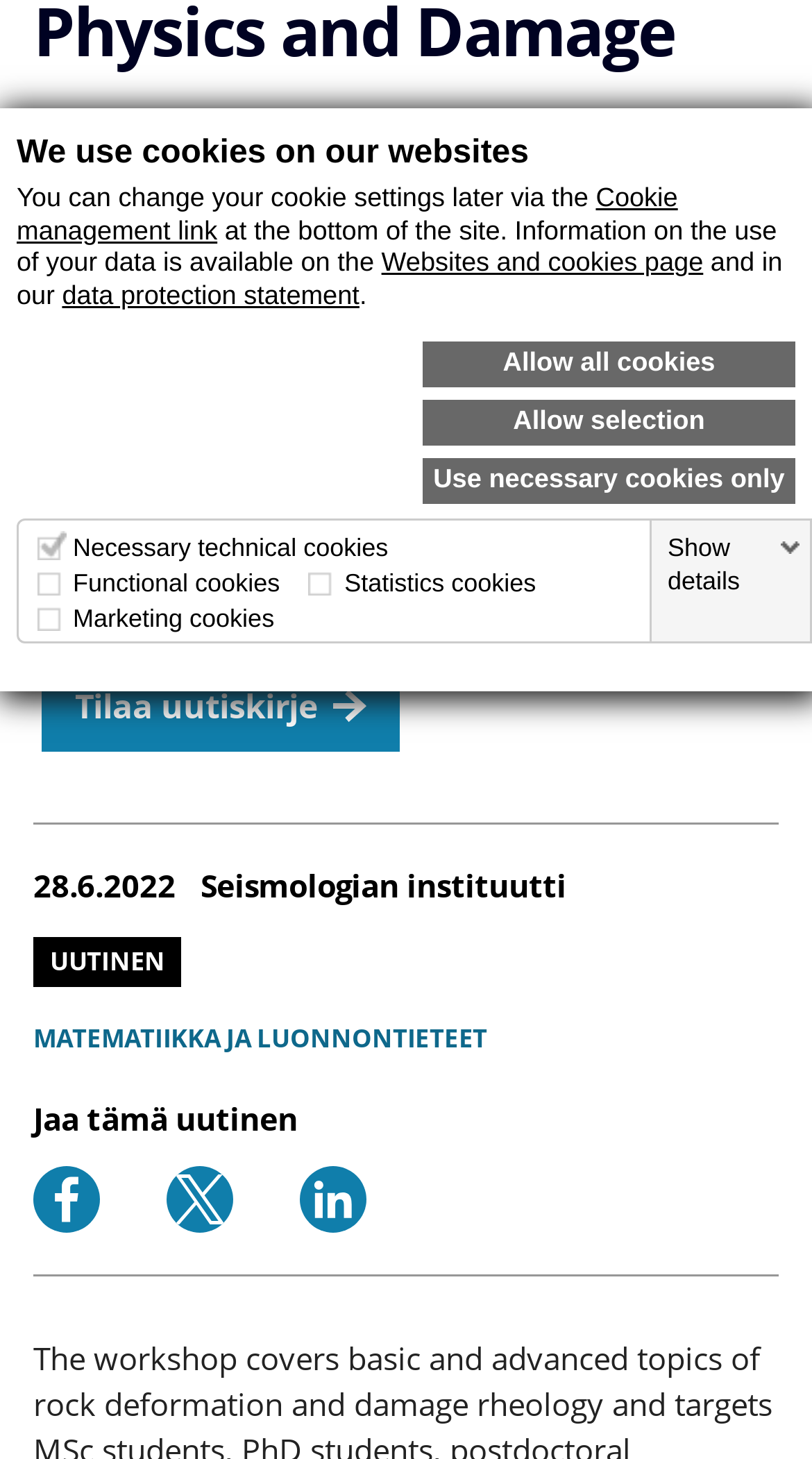Bounding box coordinates are given in the format (top-left x, top-left y, bottom-right x, bottom-right y). All values should be floating point numbers between 0 and 1. Provide the bounding box coordinate for the UI element described as: Use necessary cookies only

[0.521, 0.315, 0.979, 0.346]